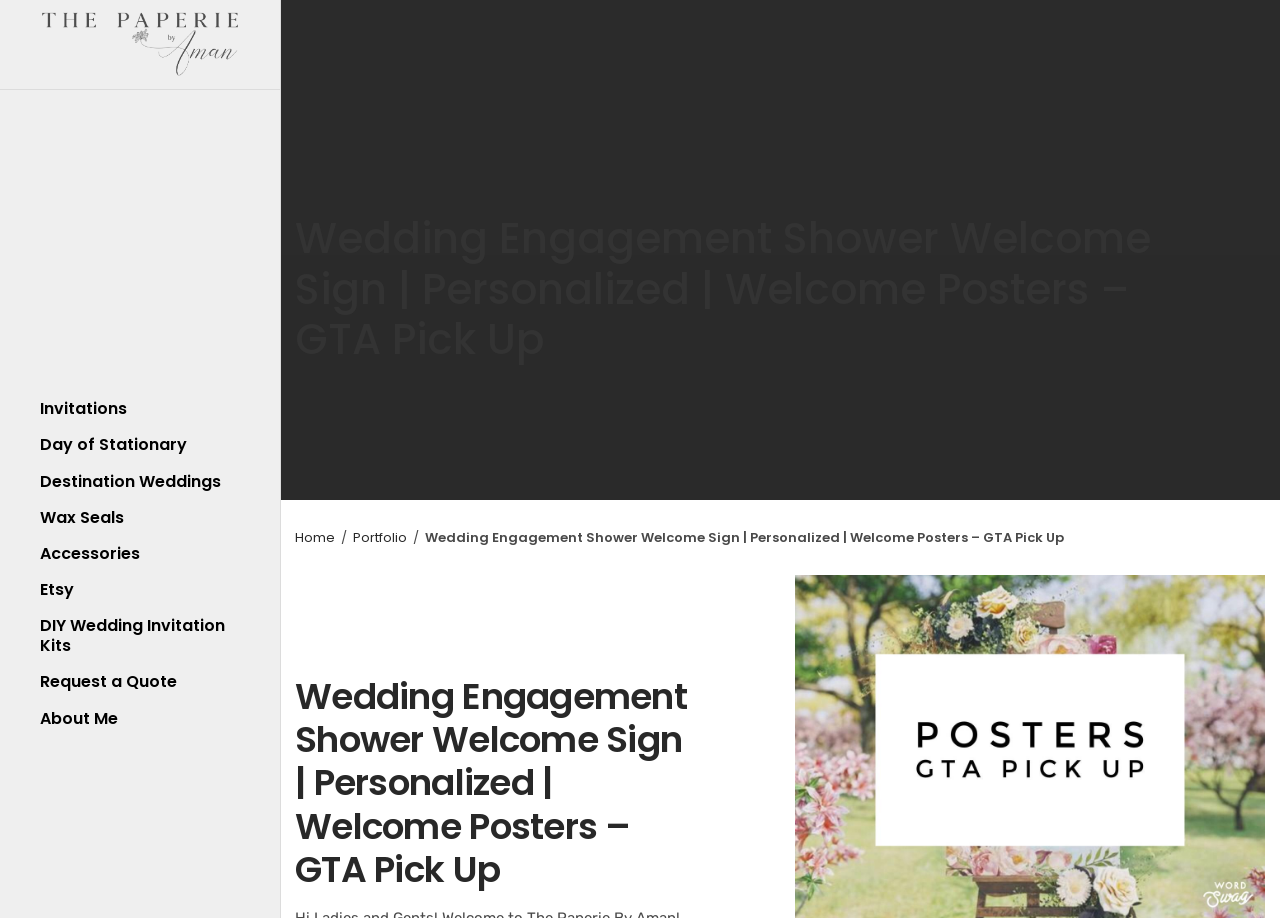Locate the bounding box coordinates of the area where you should click to accomplish the instruction: "Go to the 'Portfolio' page".

[0.276, 0.575, 0.318, 0.596]